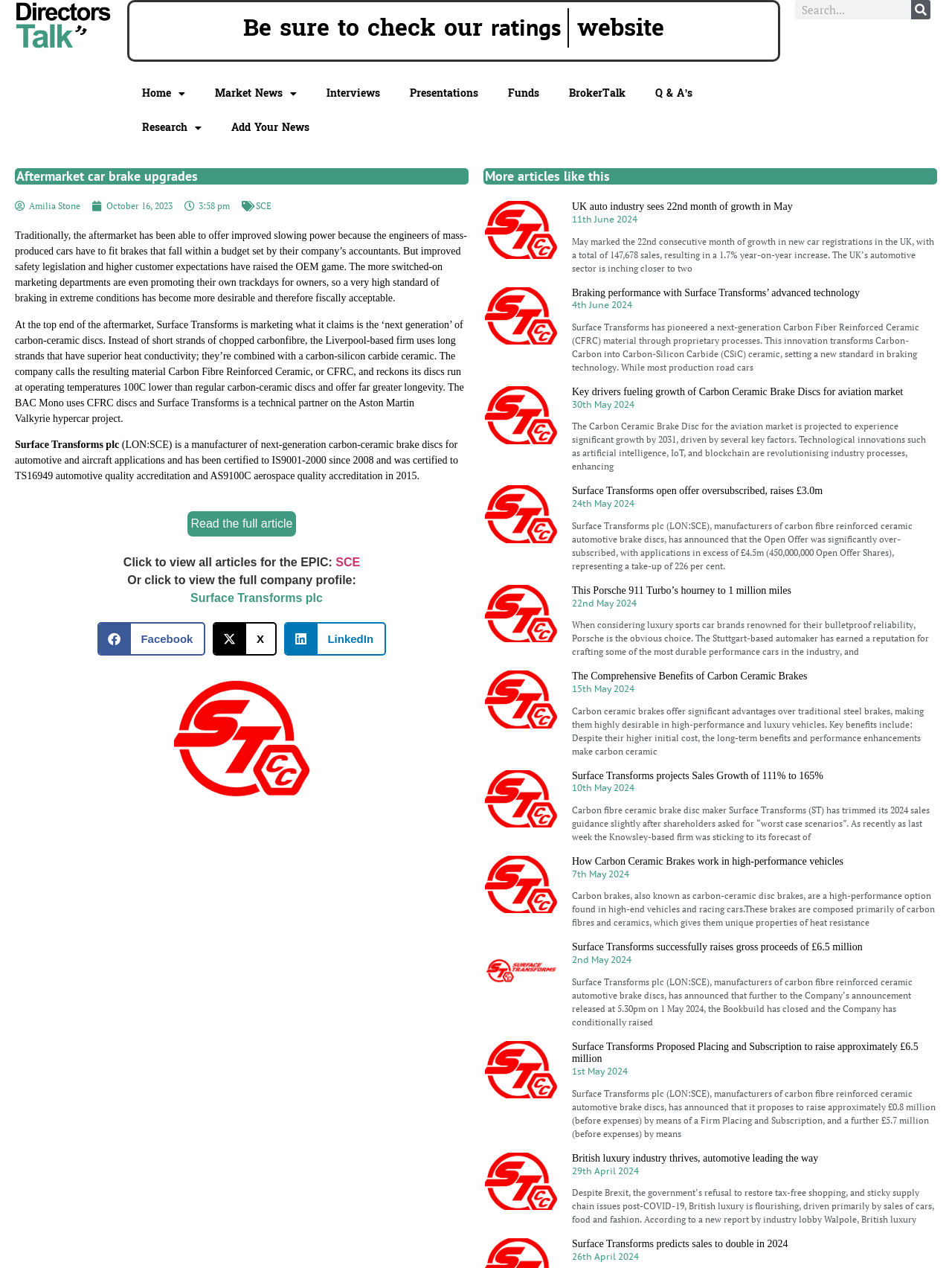Please reply to the following question using a single word or phrase: 
What is the benefit of Carbon Ceramic Brakes?

Improved braking performance